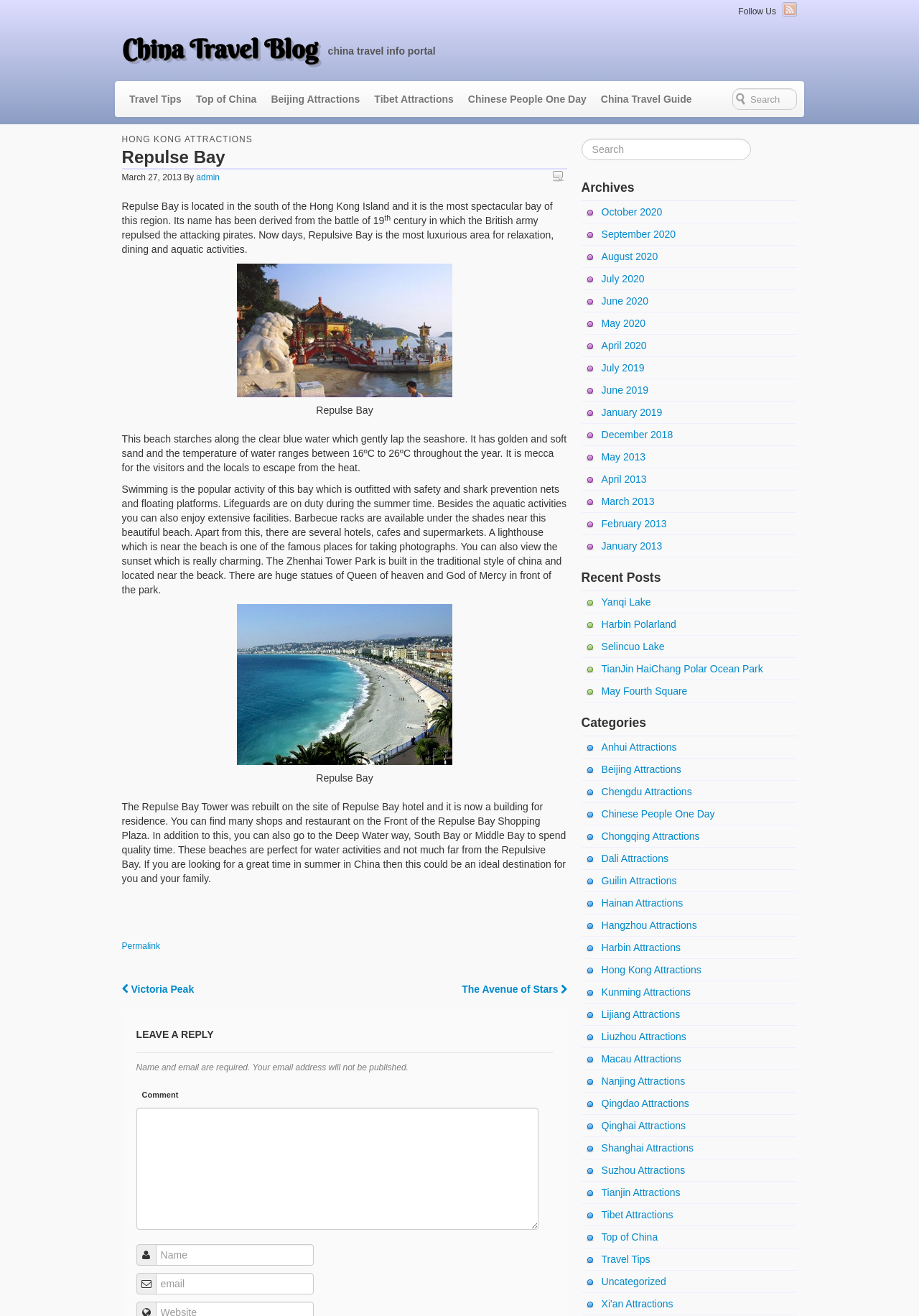How many images are there in the article?
Ensure your answer is thorough and detailed.

There are two images in the article, both of which are described as 'Repulse Bay' and have captions 'caption-attachment-904' and 'caption-attachment-905' respectively.